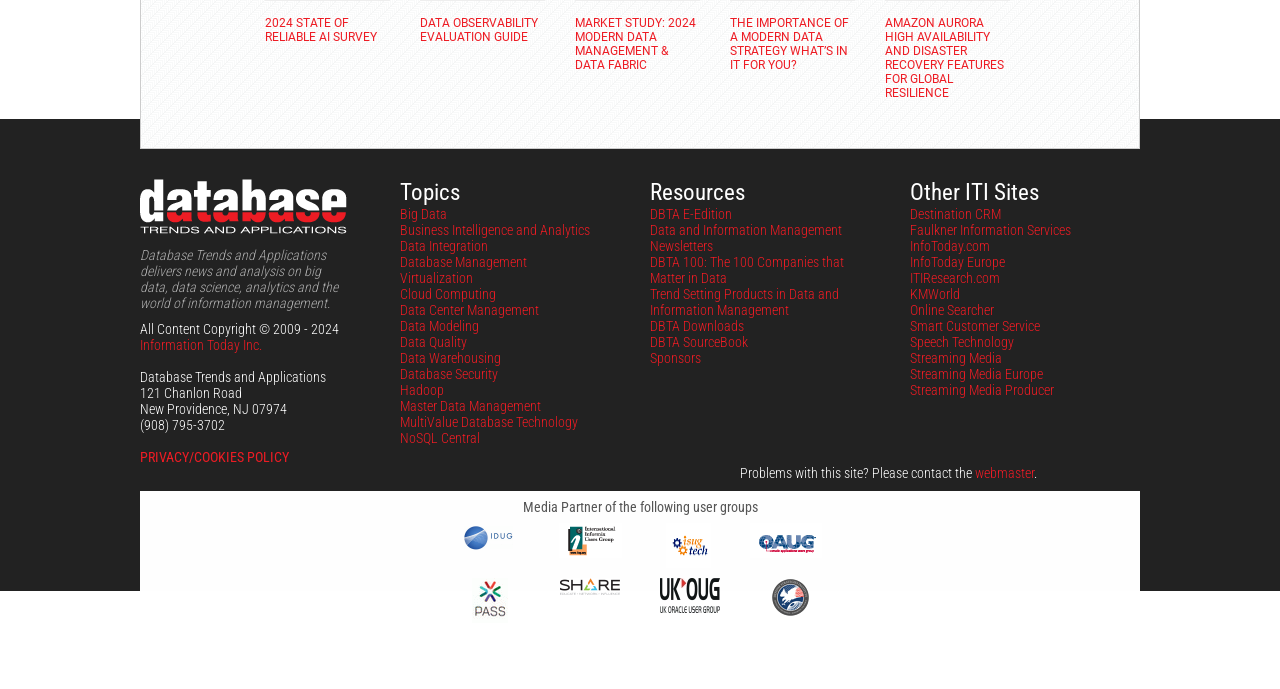What are the other ITI sites listed?
Please respond to the question with a detailed and well-explained answer.

I determined the answer by looking at the links under the 'Other ITI Sites' StaticText element at coordinates [0.711, 0.26, 0.812, 0.299], which include 'Destination CRM', 'Faulkner Information Services', and so on.